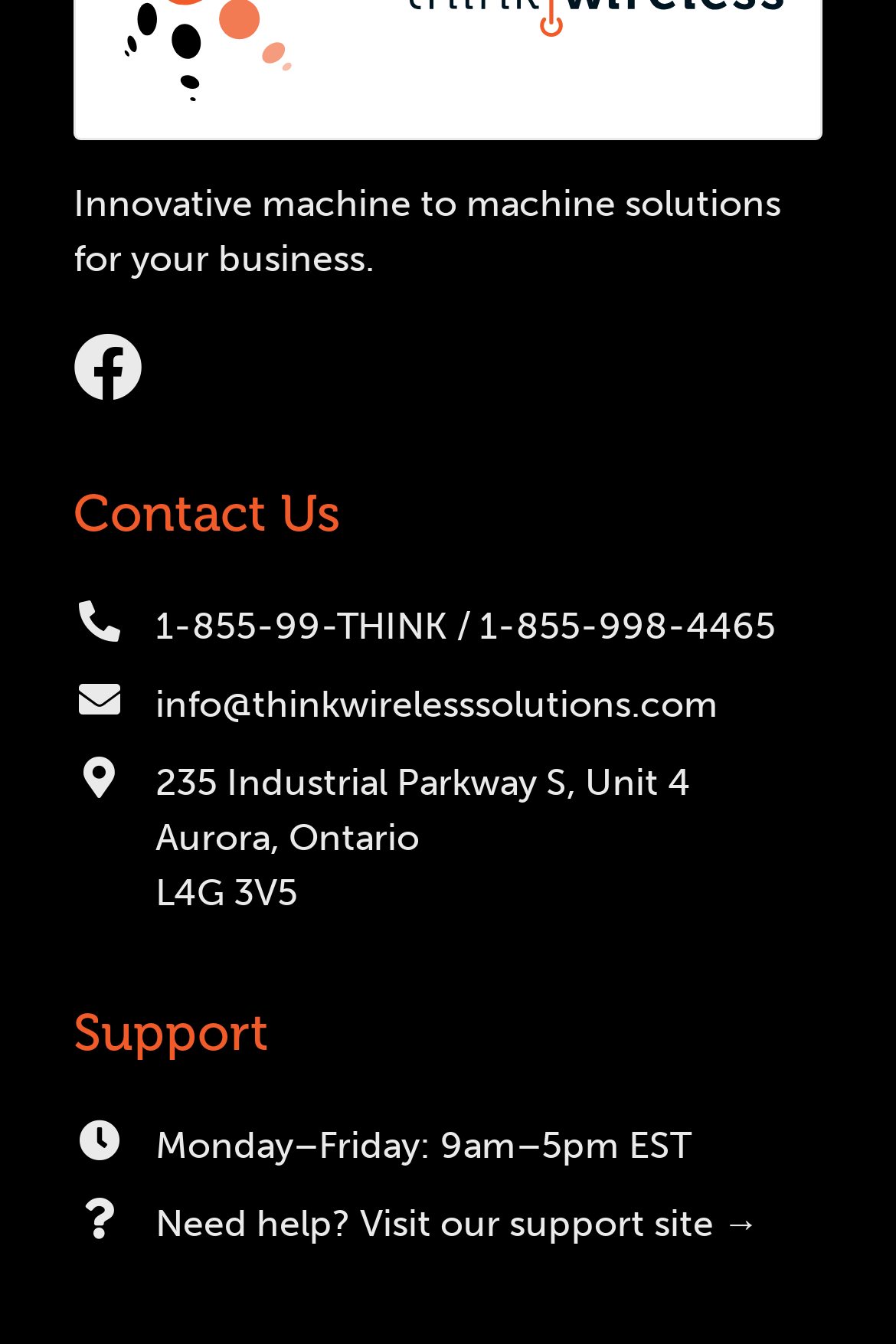Extract the bounding box coordinates for the UI element described as: "Facebook".

[0.082, 0.248, 0.159, 0.3]